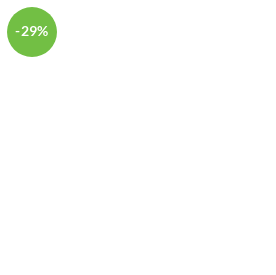Please answer the following question as detailed as possible based on the image: 
What color is the badge?

The design of the badge blends bright green tones, making it visually appealing and easily noticeable against other elements in the store interface.